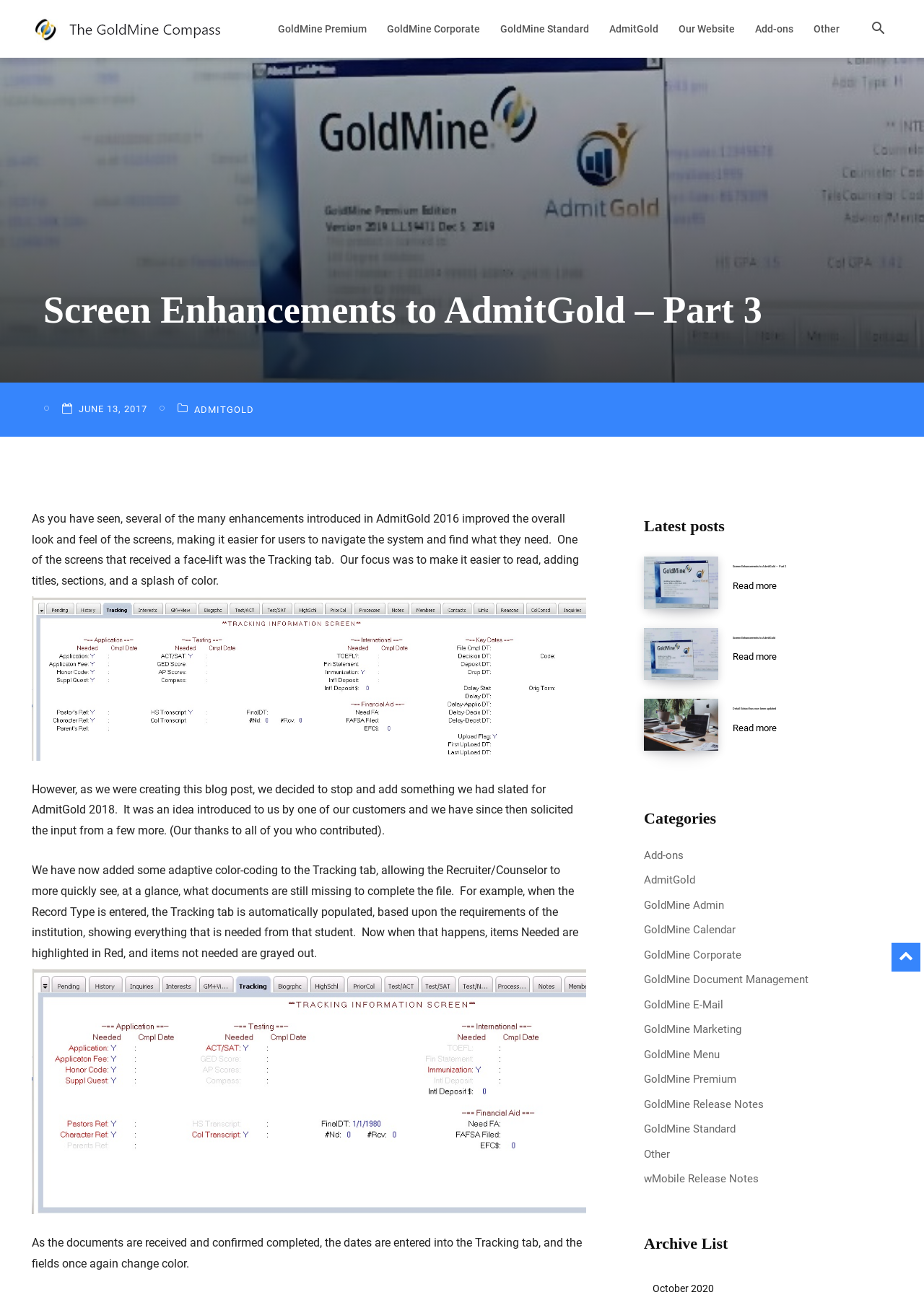Determine the bounding box coordinates of the target area to click to execute the following instruction: "Click the 'GoldMine Premium' link."

[0.29, 0.0, 0.408, 0.044]